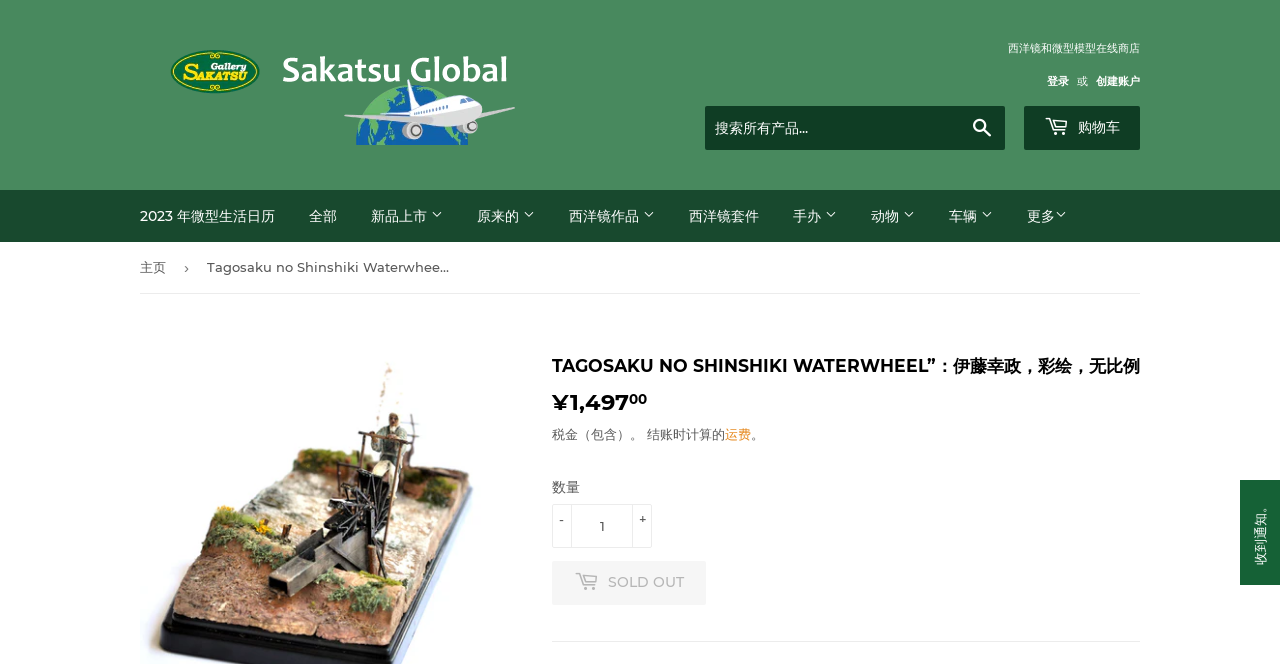What is the name of the online store?
Provide a concise answer using a single word or phrase based on the image.

Sakatsu Global